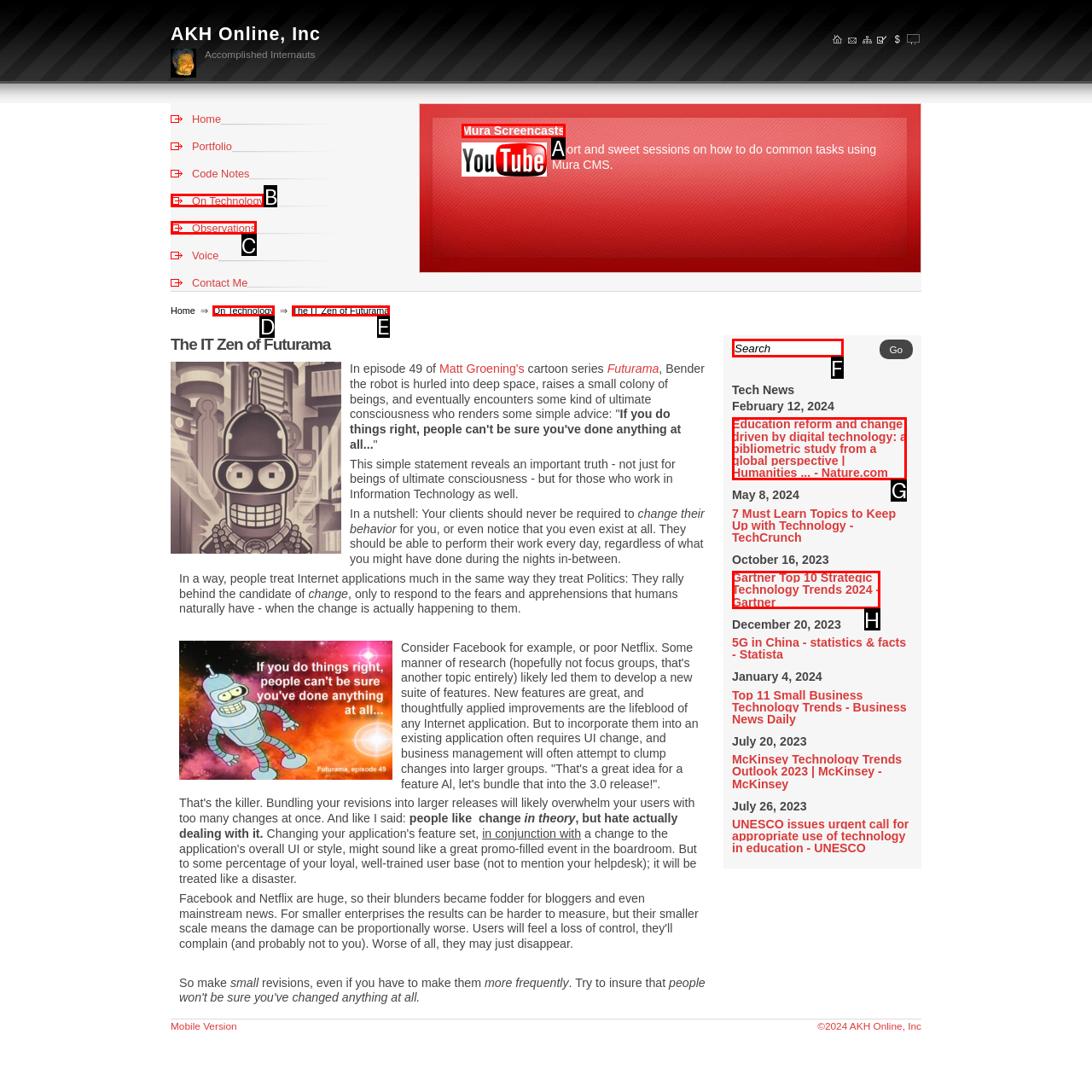Identify the letter of the option that best matches the following description: input value="Search" name="Keywords" value="Search". Respond with the letter directly.

F